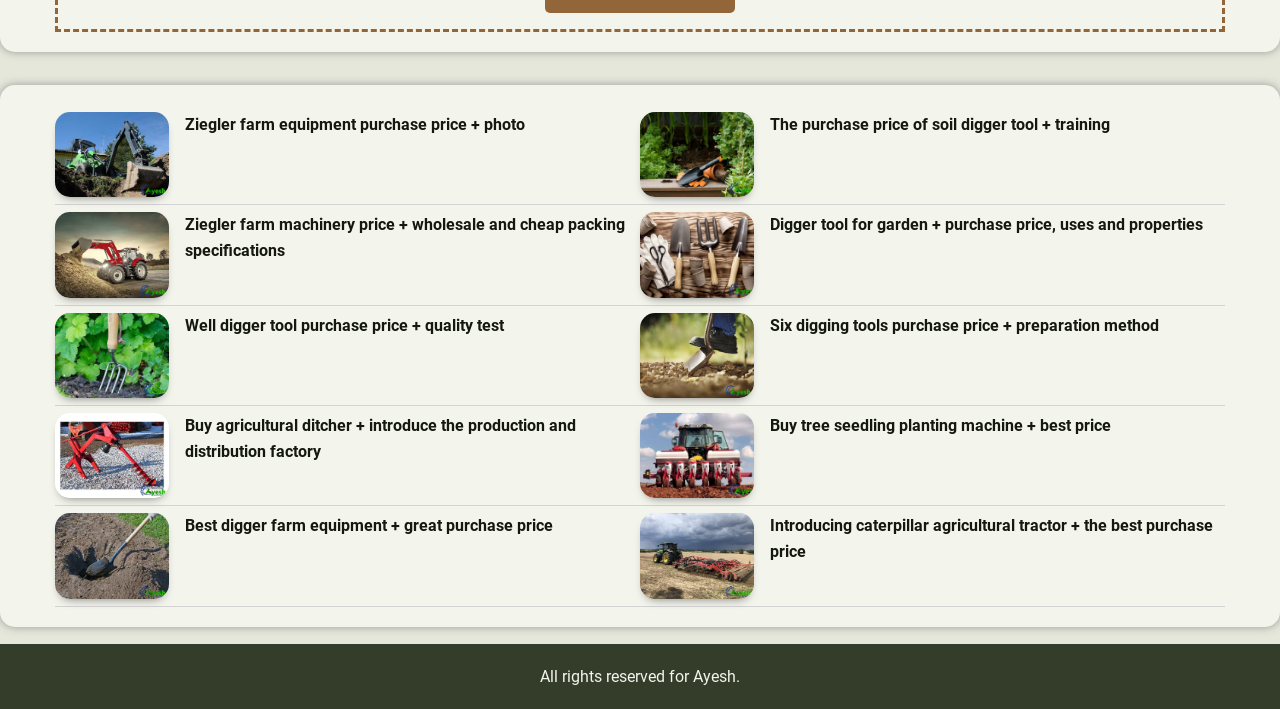What is the focus of the links on this webpage?
Based on the image, answer the question with as much detail as possible.

The links on this webpage are focused on providing information about farm equipment prices, such as 'Ziegler farm equipment purchase price + photo', 'The purchase price of soil digger tool + training', and 'Best digger farm equipment + great purchase price'. This suggests that the focus of the links is on farm equipment prices.